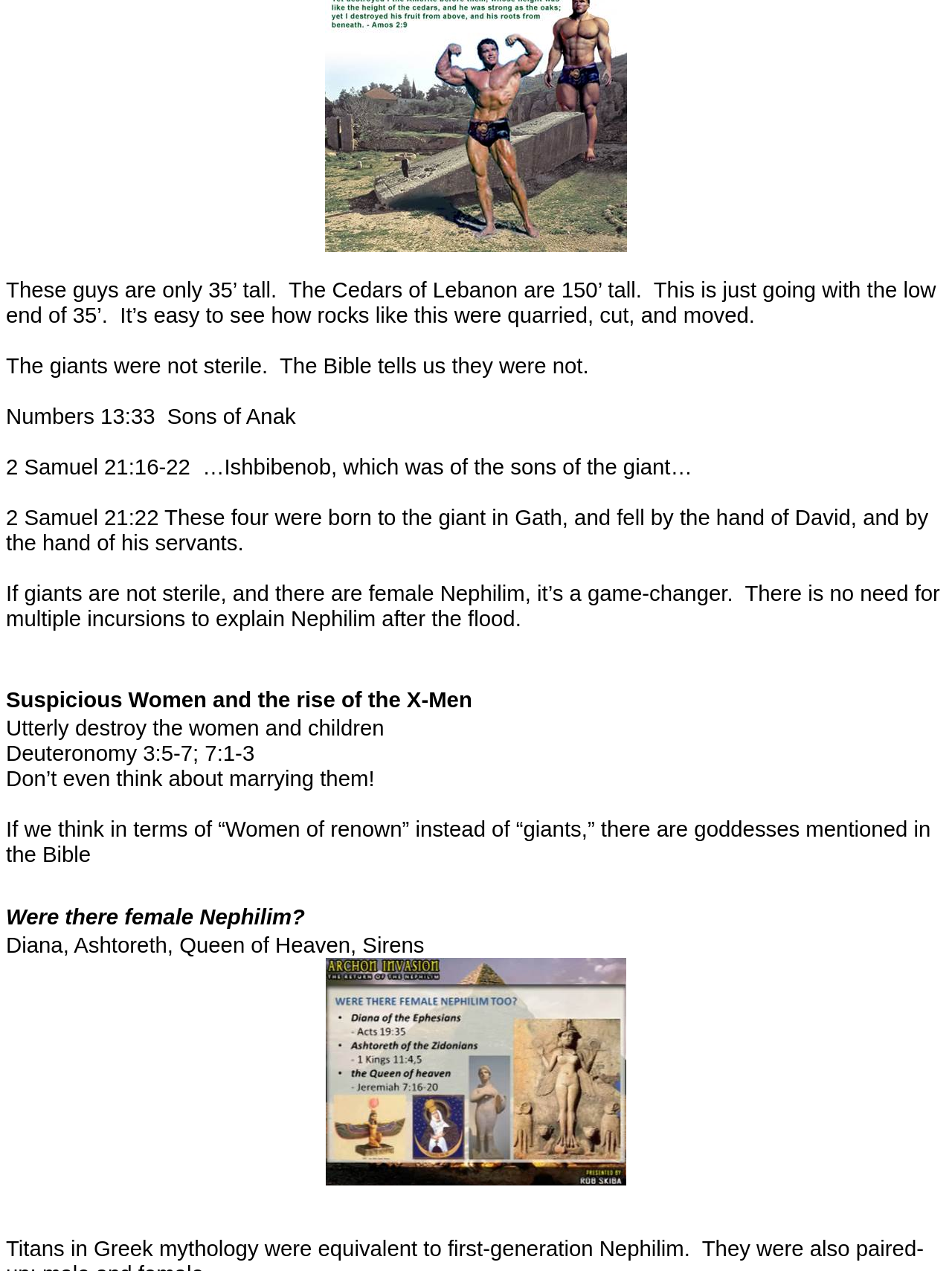Answer the question below with a single word or a brief phrase: 
What is the instruction given in Deuteronomy 3:5-7; 7:1-3?

Utterly destroy the women and children